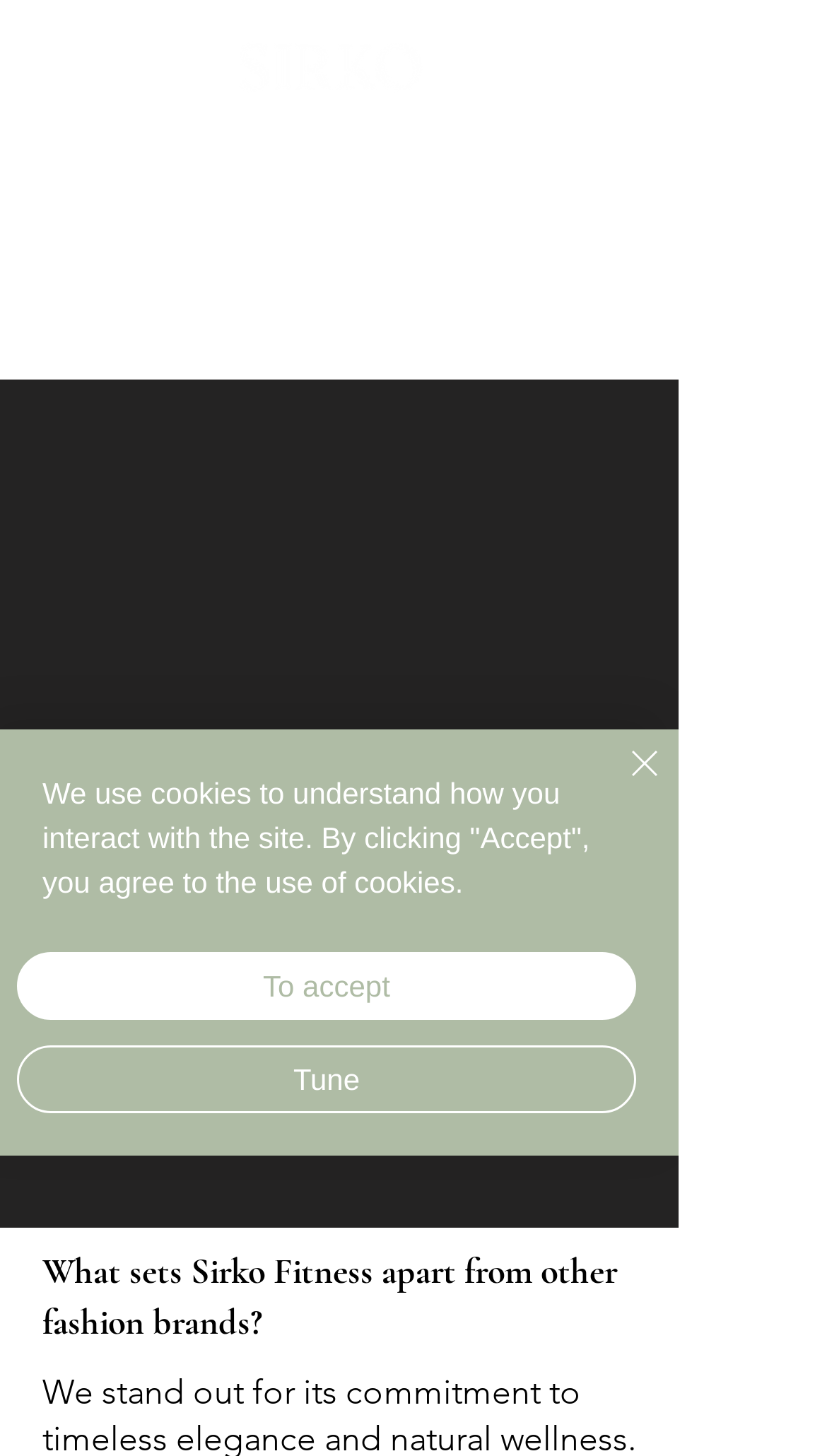Please provide a comprehensive answer to the question below using the information from the image: How many buttons are there in the cookie alert?

I can see an alert with three buttons: 'To accept', 'Tune', and 'Close', which are related to the use of cookies on the webpage.